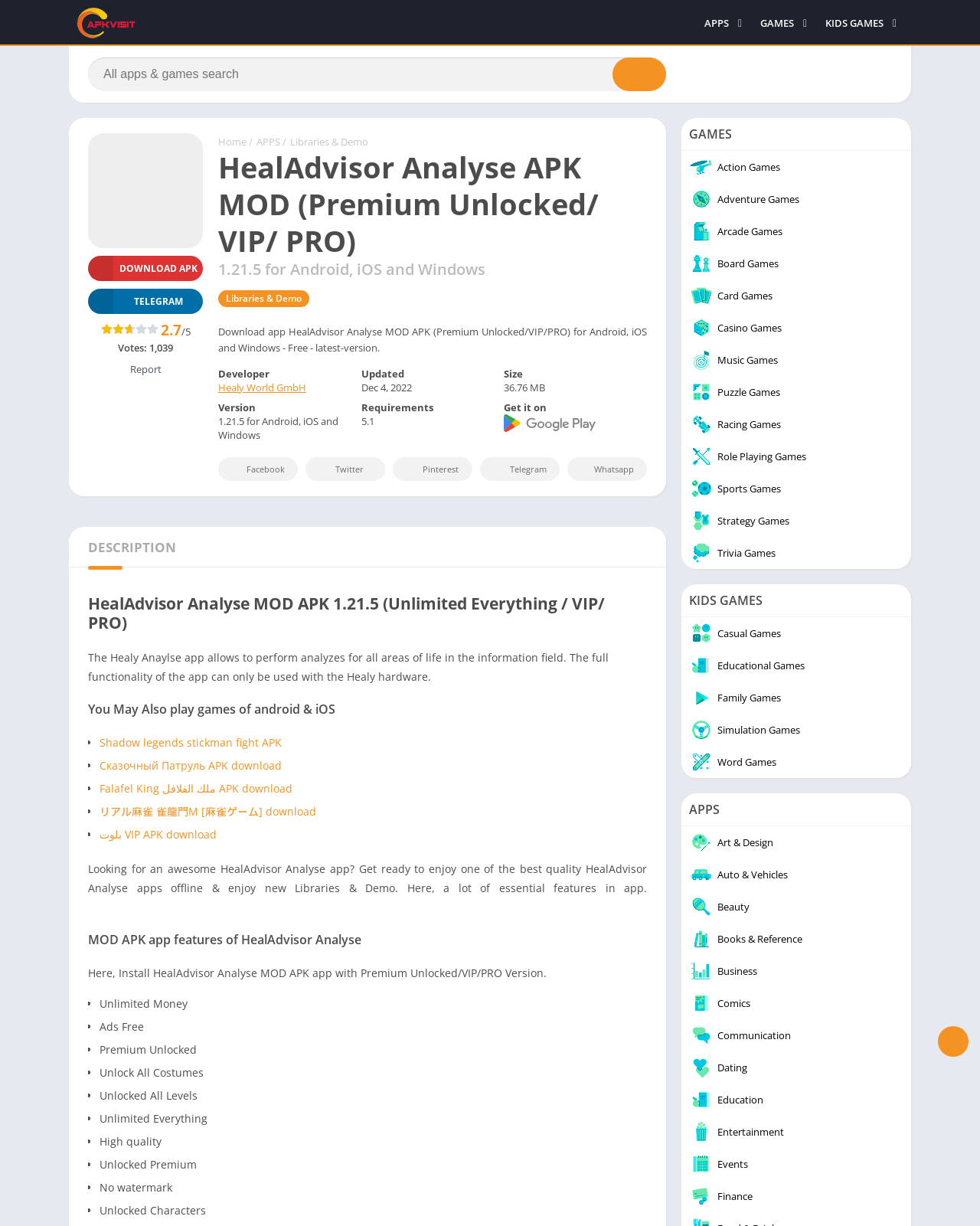What is the developer of the HealAdvisor Analyse app?
Provide a detailed answer to the question, using the image to inform your response.

The developer of the HealAdvisor Analyse app can be found in the webpage content, specifically in the section that lists the app's details, where it is stated that the developer is 'Healy World GmbH'.